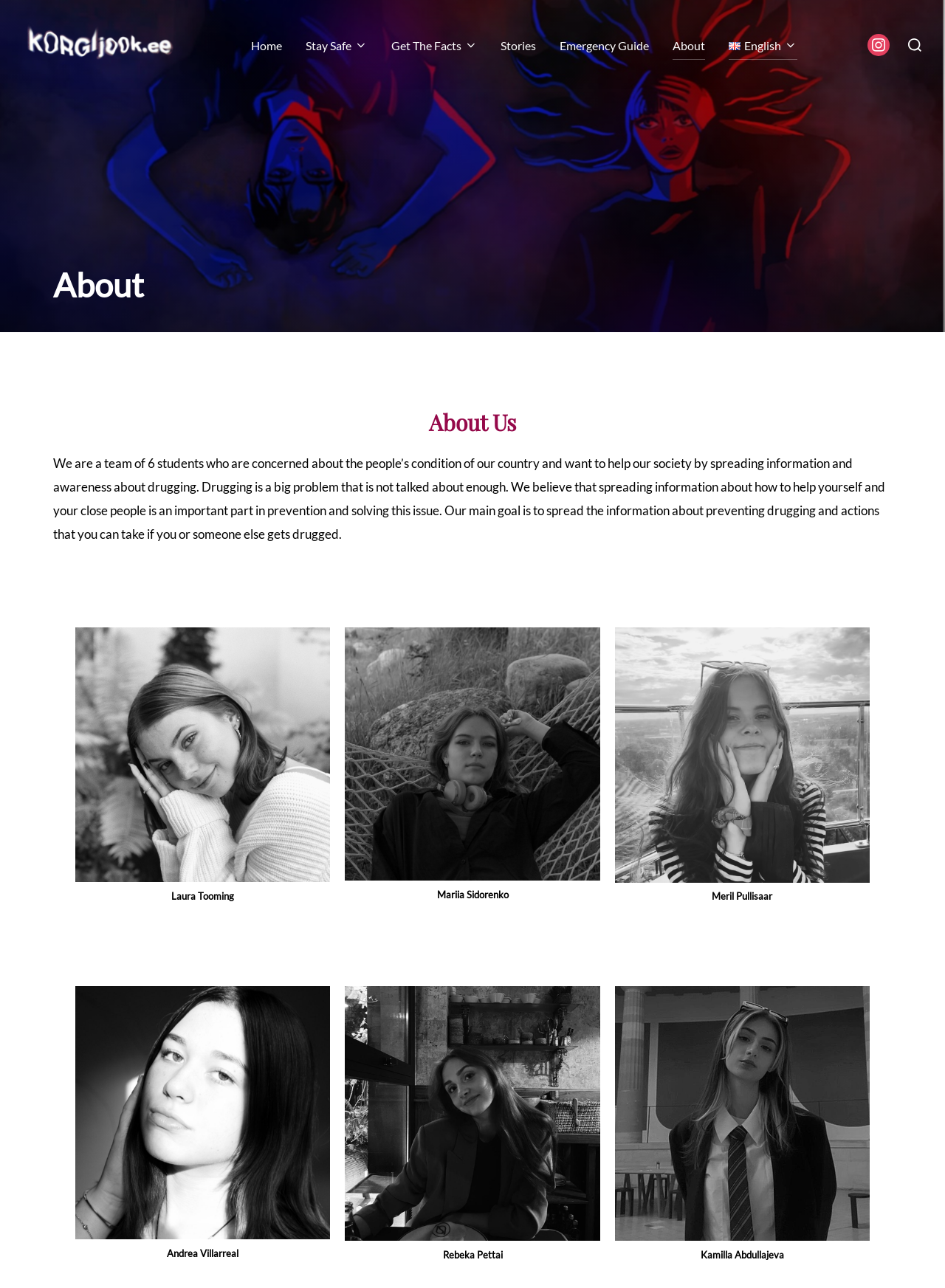Refer to the element description Get The Facts and identify the corresponding bounding box in the screenshot. Format the coordinates as (top-left x, top-left y, bottom-right x, bottom-right y) with values in the range of 0 to 1.

[0.414, 0.024, 0.505, 0.046]